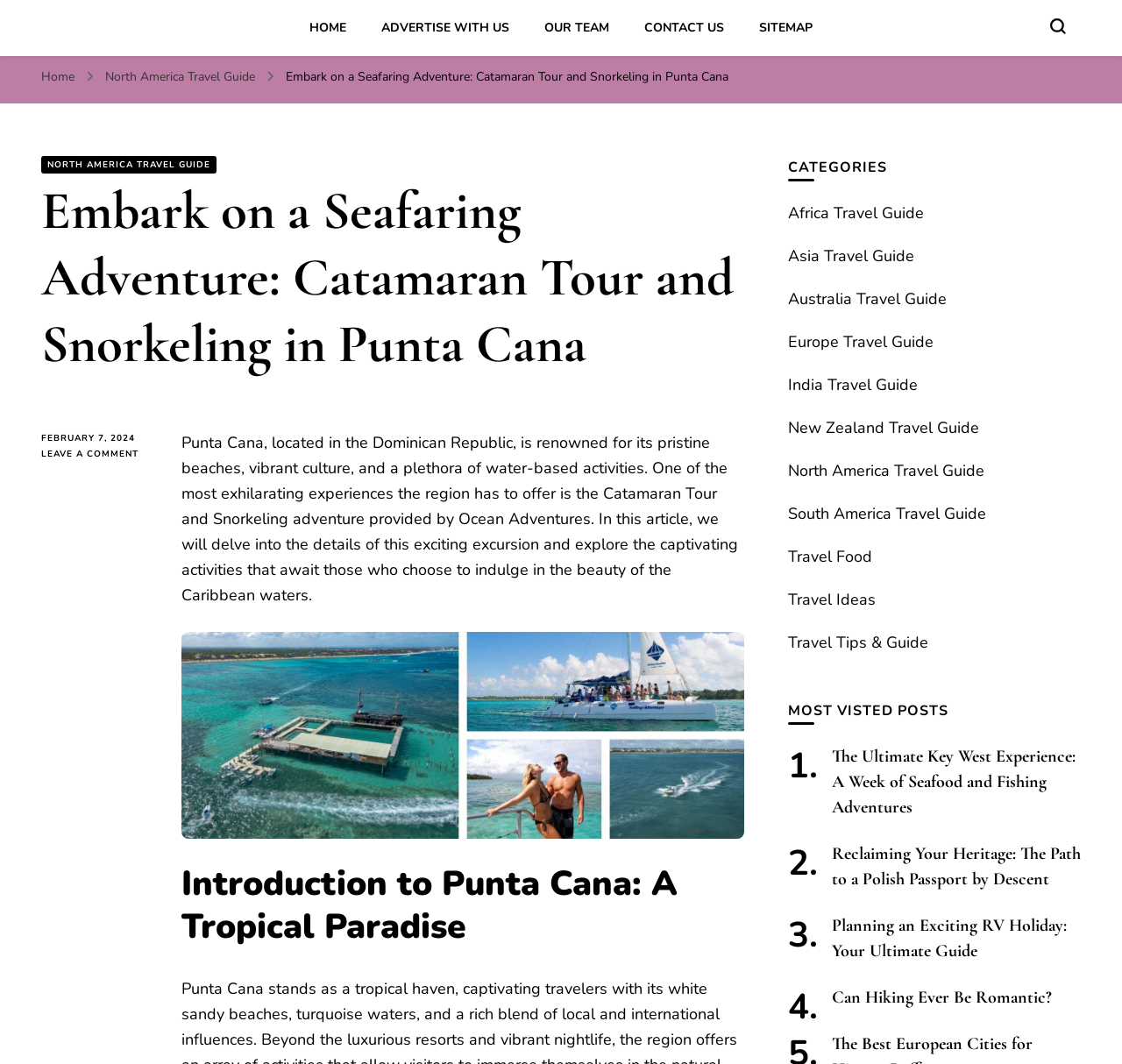Identify the bounding box coordinates of the area that should be clicked in order to complete the given instruction: "Click on the 'HOME' link". The bounding box coordinates should be four float numbers between 0 and 1, i.e., [left, top, right, bottom].

[0.276, 0.018, 0.309, 0.033]